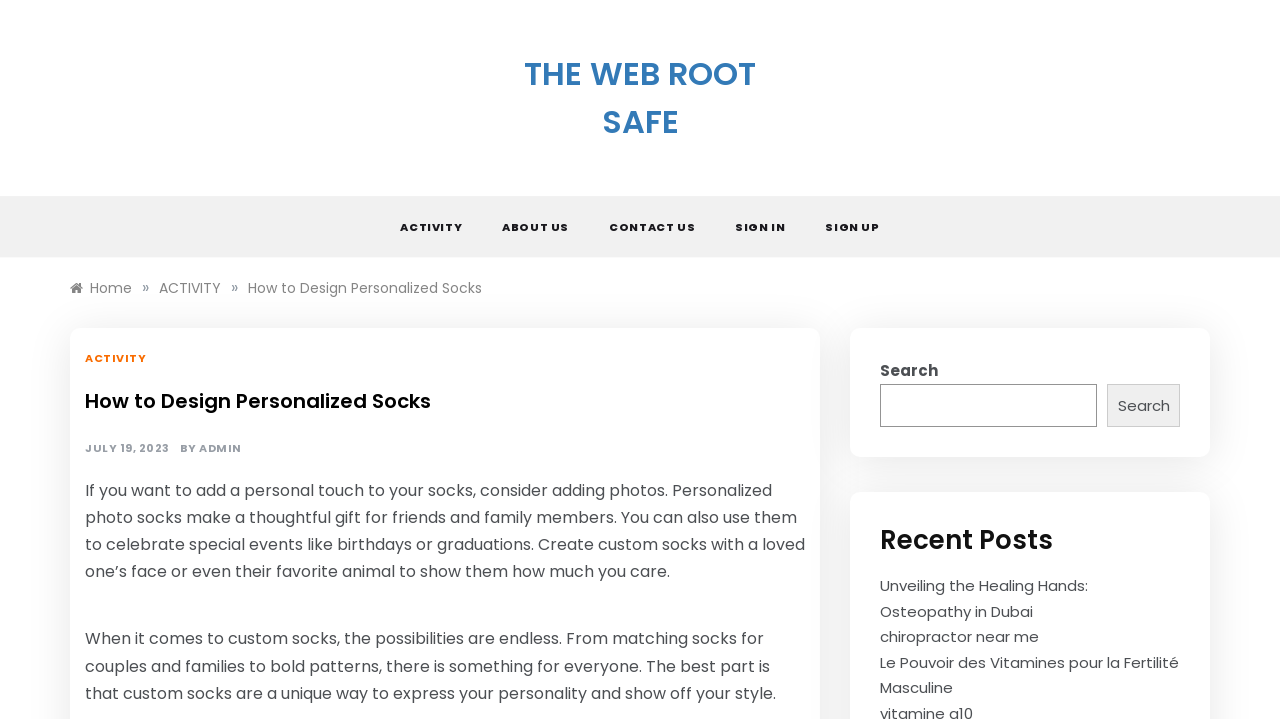Find the main header of the webpage and produce its text content.

THE WEB ROOT SAFE